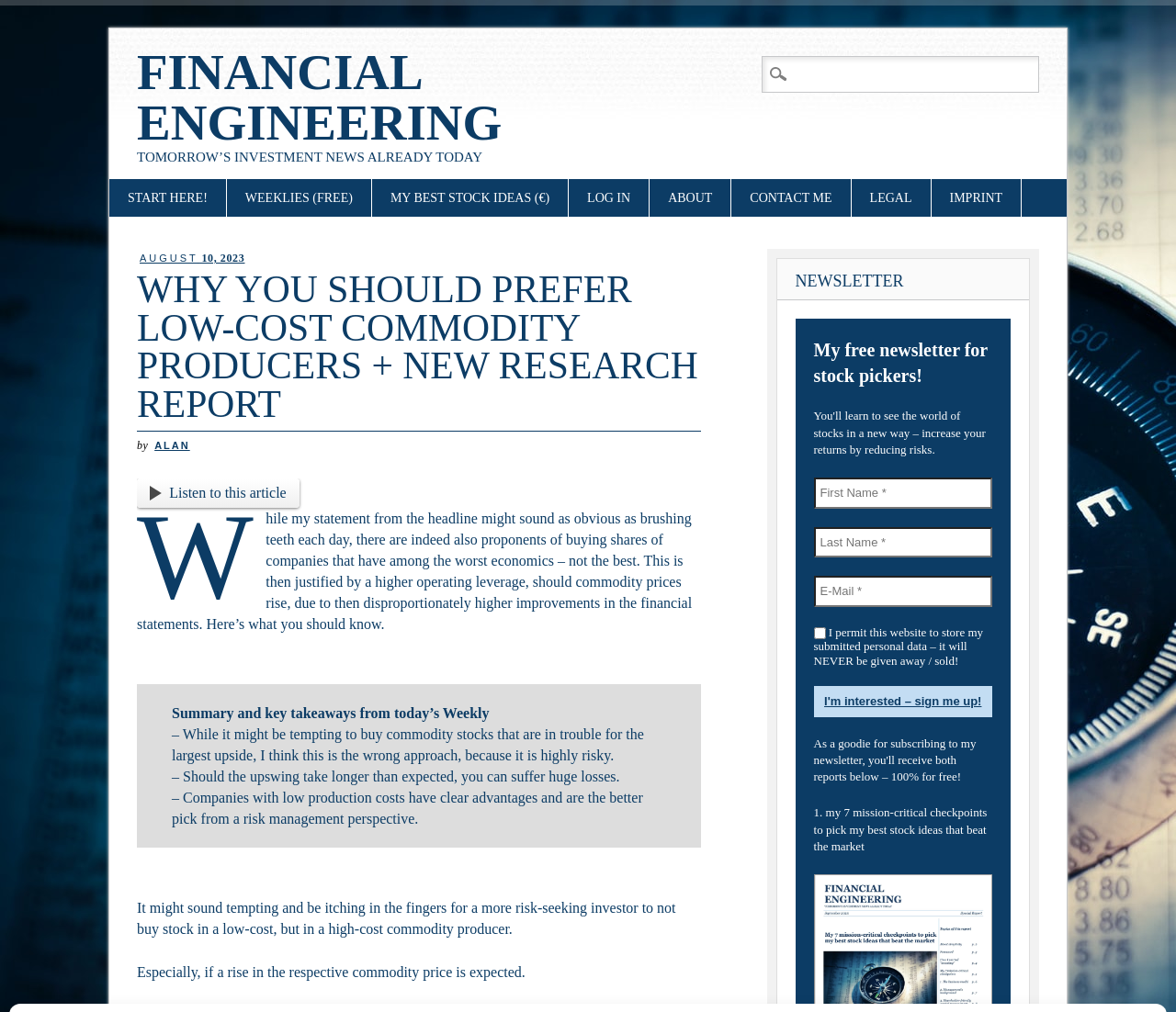Please locate the bounding box coordinates of the element that needs to be clicked to achieve the following instruction: "Enter first name". The coordinates should be four float numbers between 0 and 1, i.e., [left, top, right, bottom].

[0.692, 0.472, 0.844, 0.502]